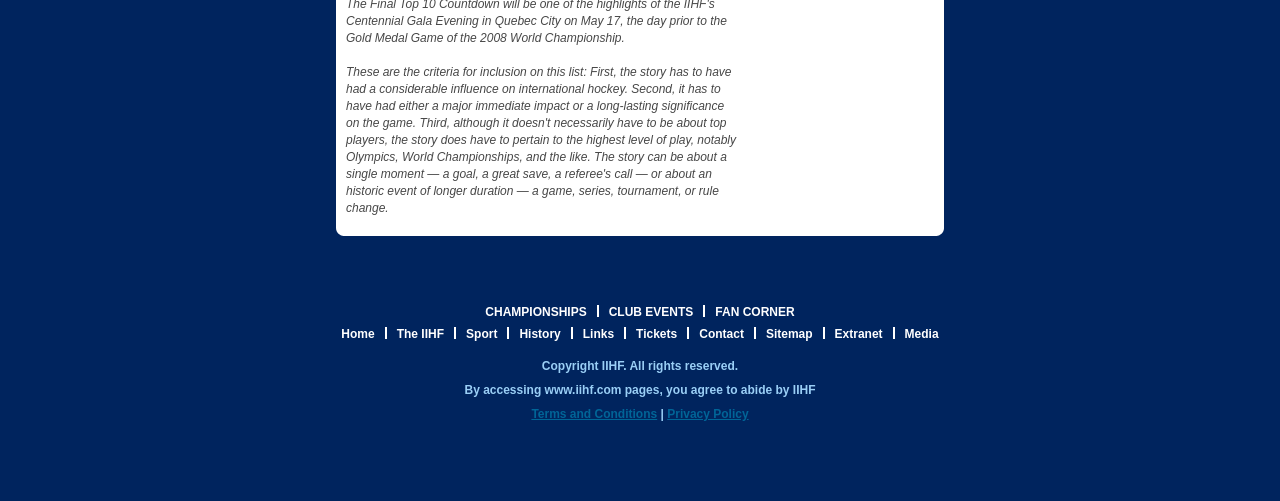How many rows are present in the main table?
From the screenshot, supply a one-word or short-phrase answer.

4